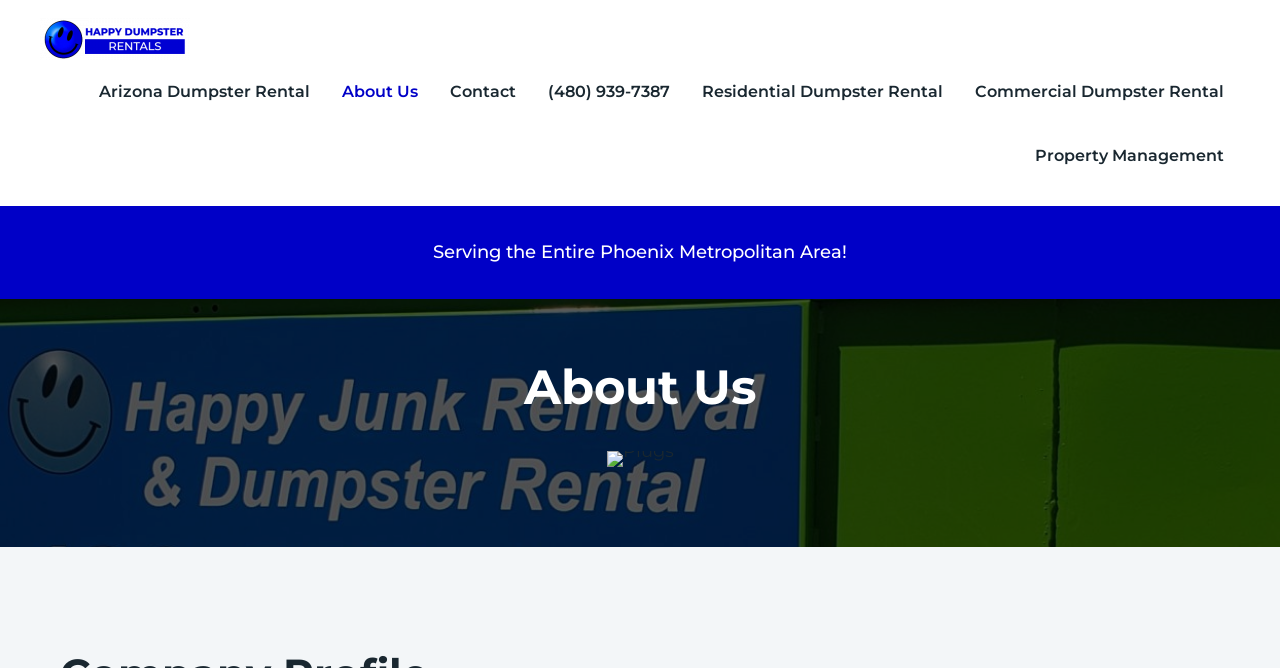Please find the bounding box coordinates in the format (top-left x, top-left y, bottom-right x, bottom-right y) for the given element description. Ensure the coordinates are floating point numbers between 0 and 1. Description: alt="Happy Dumpster Rentals"

[0.031, 0.04, 0.148, 0.073]